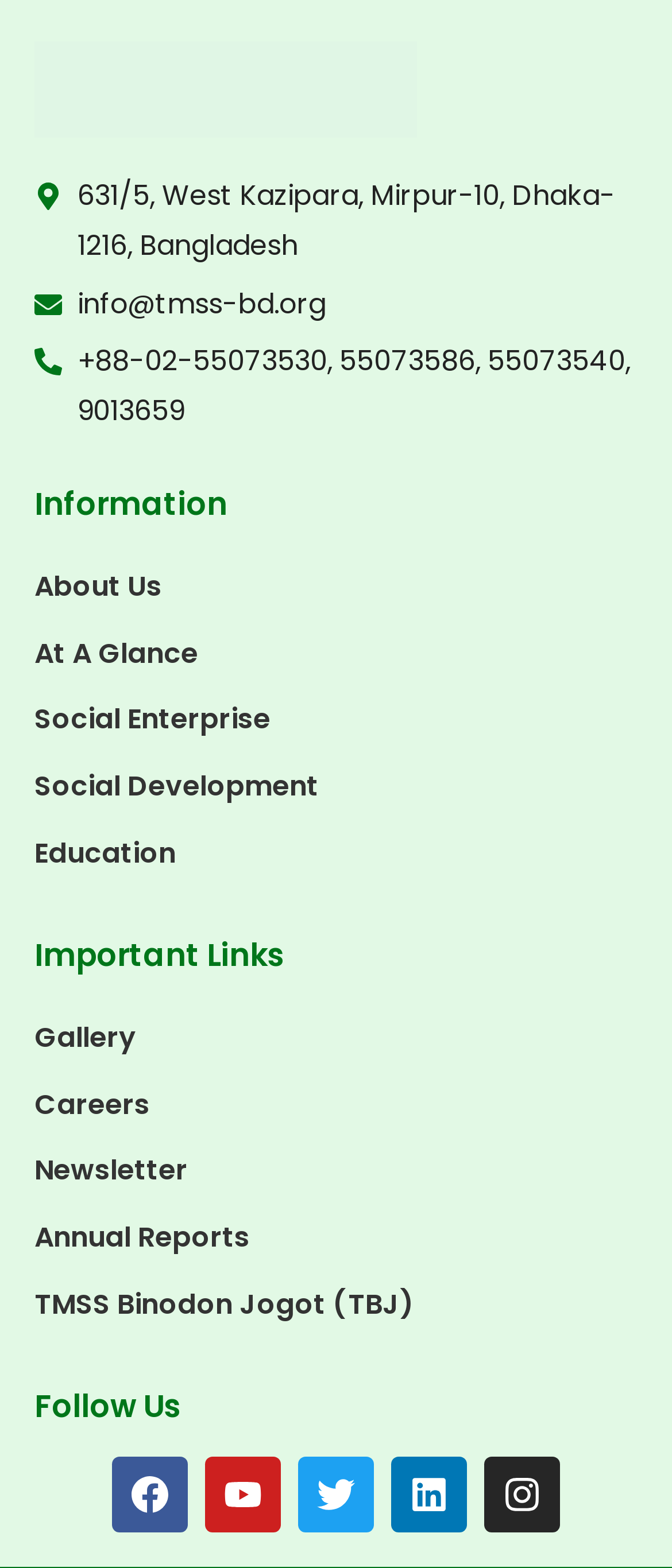What is the address of TMSS?
Analyze the image and deliver a detailed answer to the question.

I found the address of TMSS by looking at the static text element located at the top of the webpage, which contains the address information.